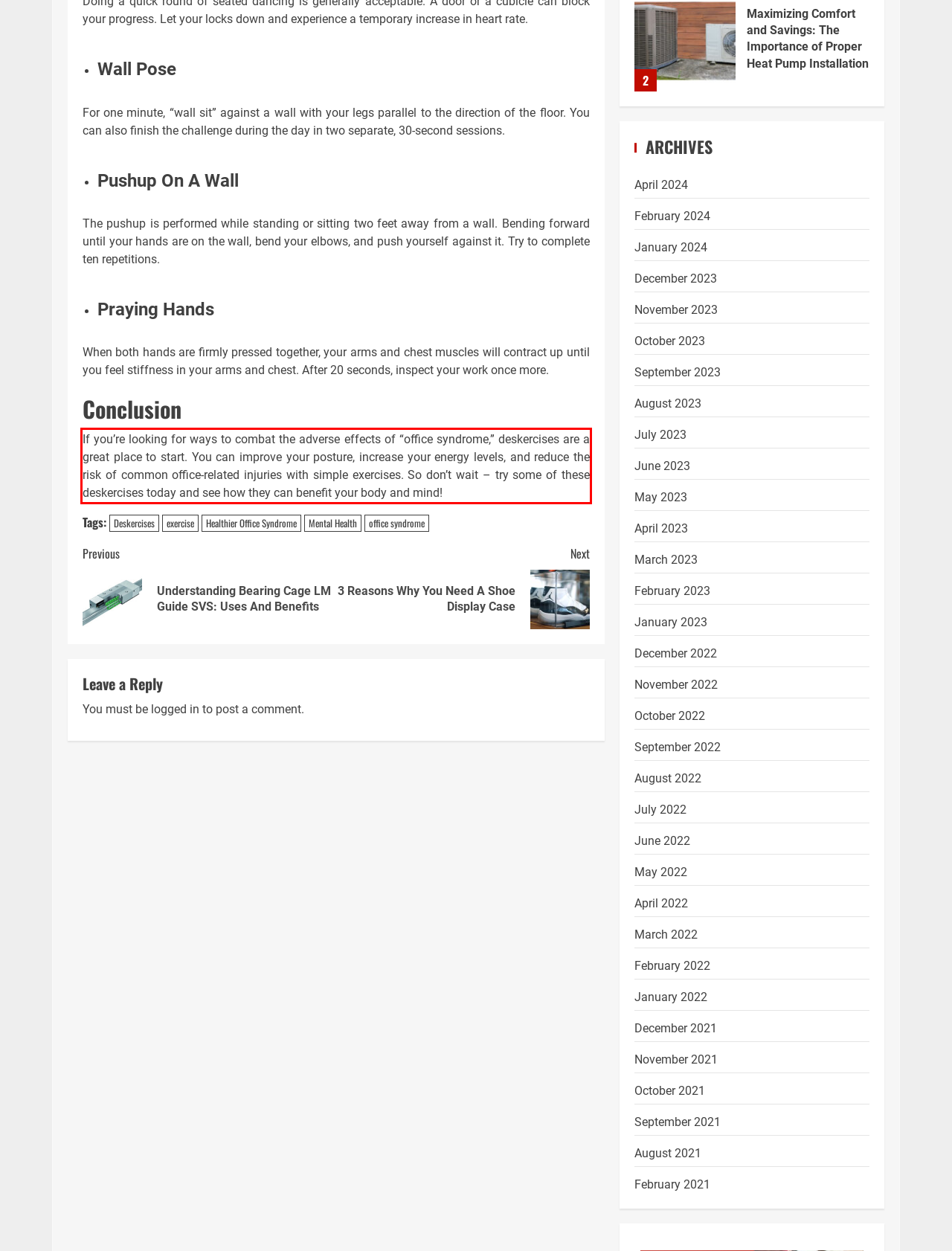Given a screenshot of a webpage containing a red bounding box, perform OCR on the text within this red bounding box and provide the text content.

If you’re looking for ways to combat the adverse effects of “office syndrome,” deskercises are a great place to start. You can improve your posture, increase your energy levels, and reduce the risk of common office-related injuries with simple exercises. So don’t wait – try some of these deskercises today and see how they can benefit your body and mind!